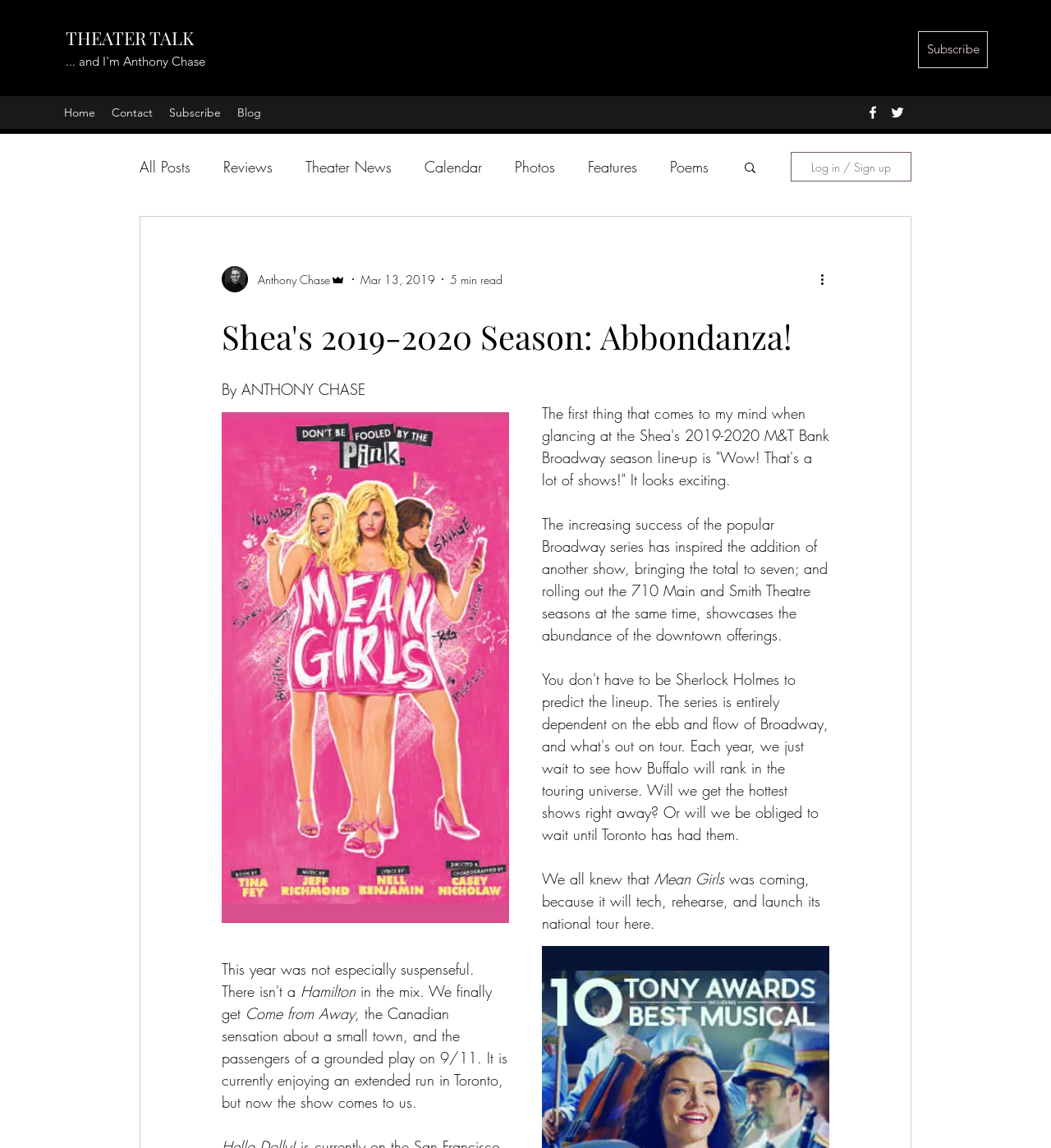What is the name of the show that will tech, rehearse, and launch its national tour in this city?
Give a one-word or short phrase answer based on the image.

Mean Girls